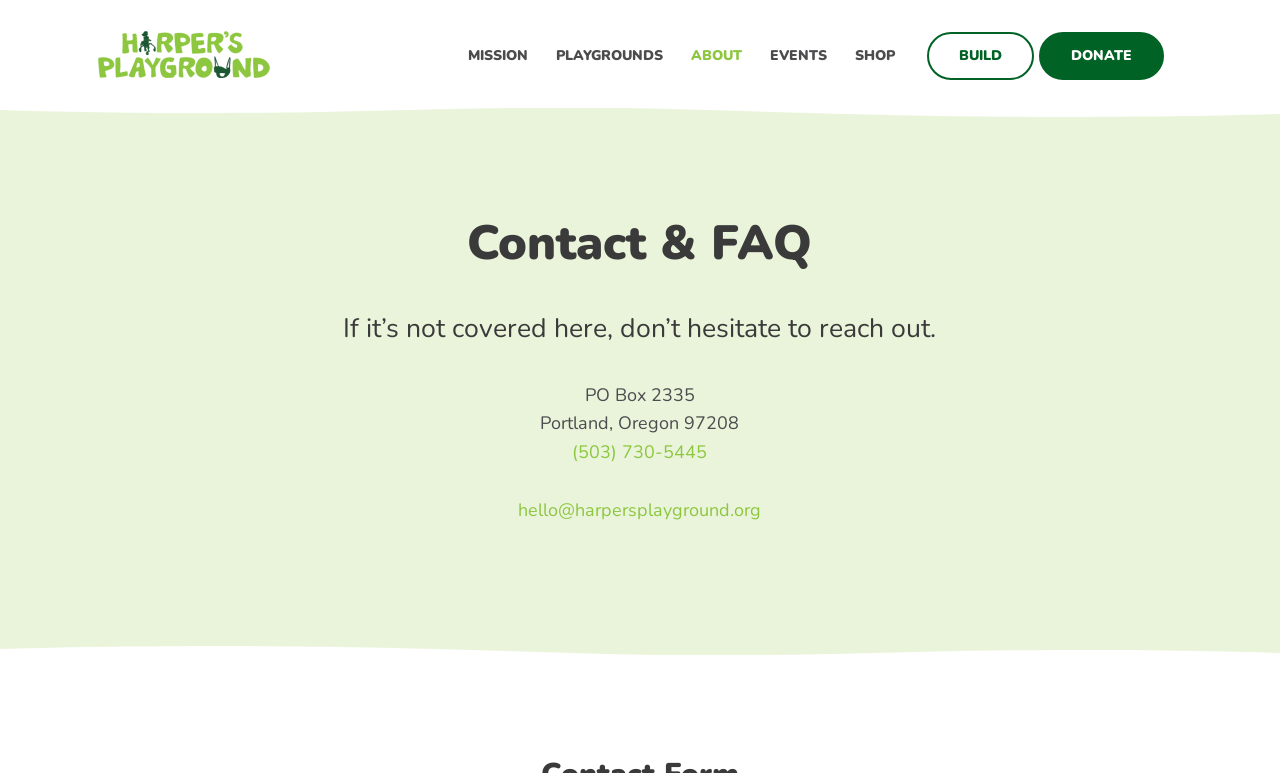Please identify the bounding box coordinates of the area that needs to be clicked to fulfill the following instruction: "Send an email to Harper’s Playground."

[0.405, 0.644, 0.595, 0.675]